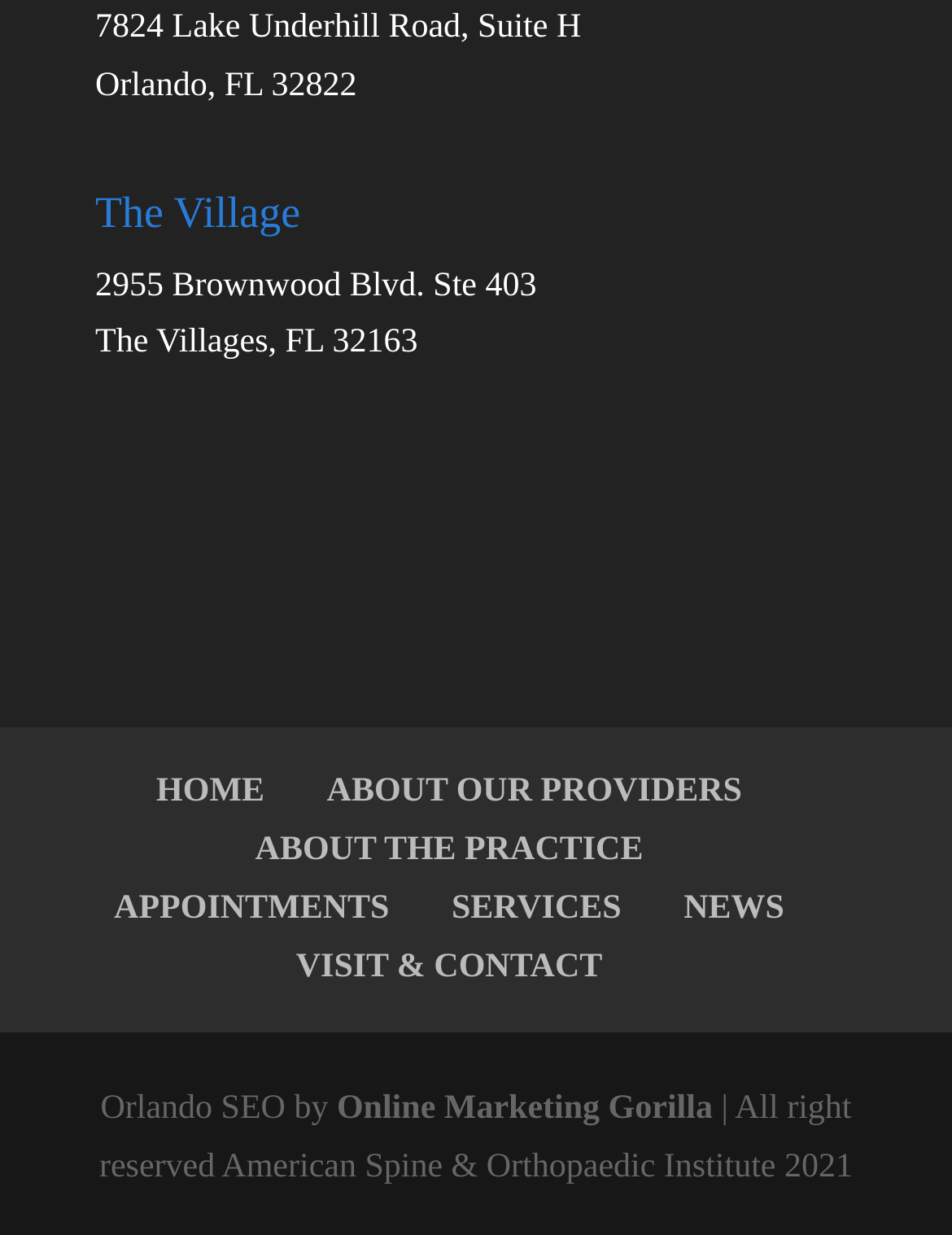Locate the bounding box coordinates of the clickable part needed for the task: "visit and contact".

[0.311, 0.768, 0.633, 0.798]